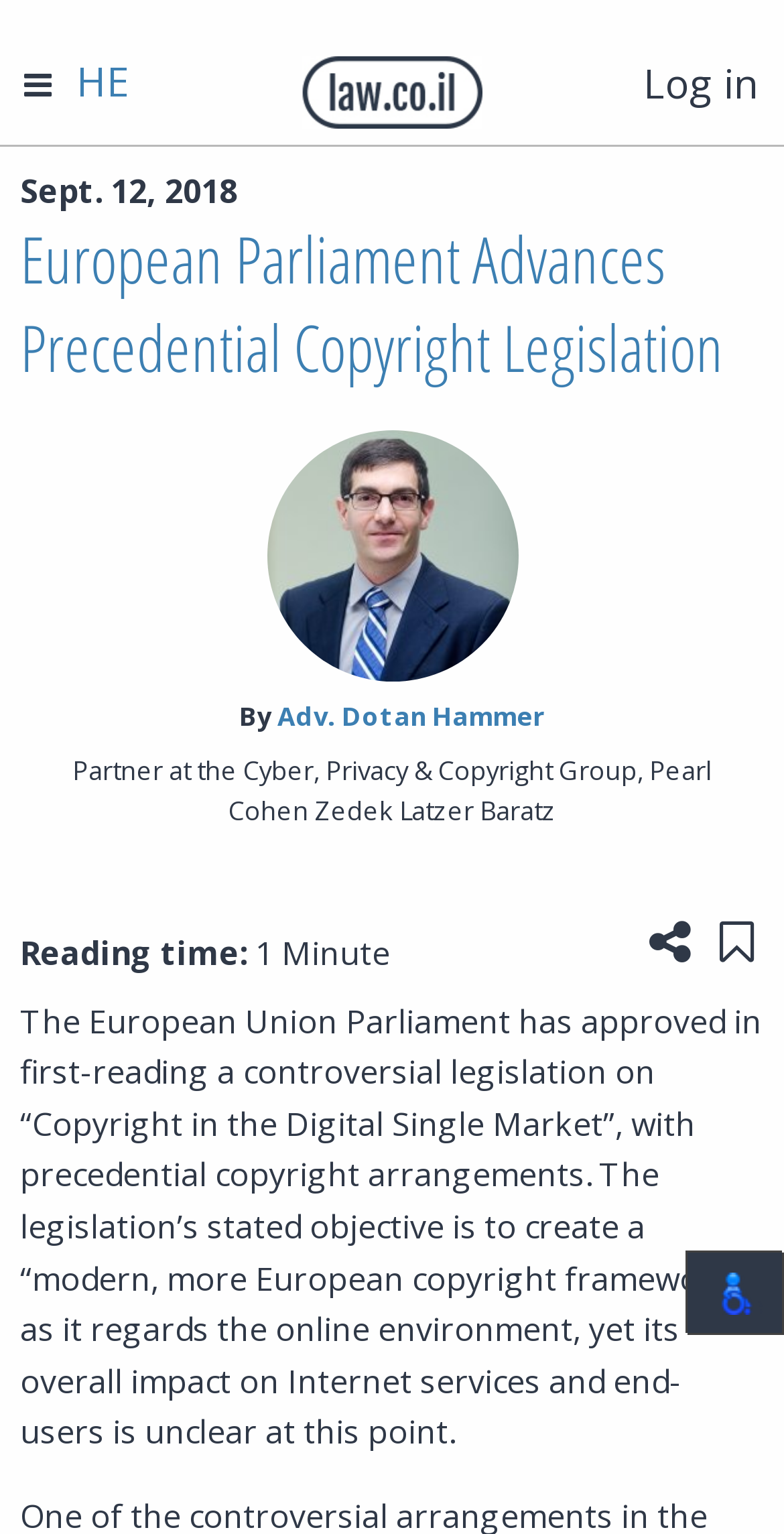Who is the author of the article?
From the image, provide a succinct answer in one word or a short phrase.

Adv. Dotan Hammer